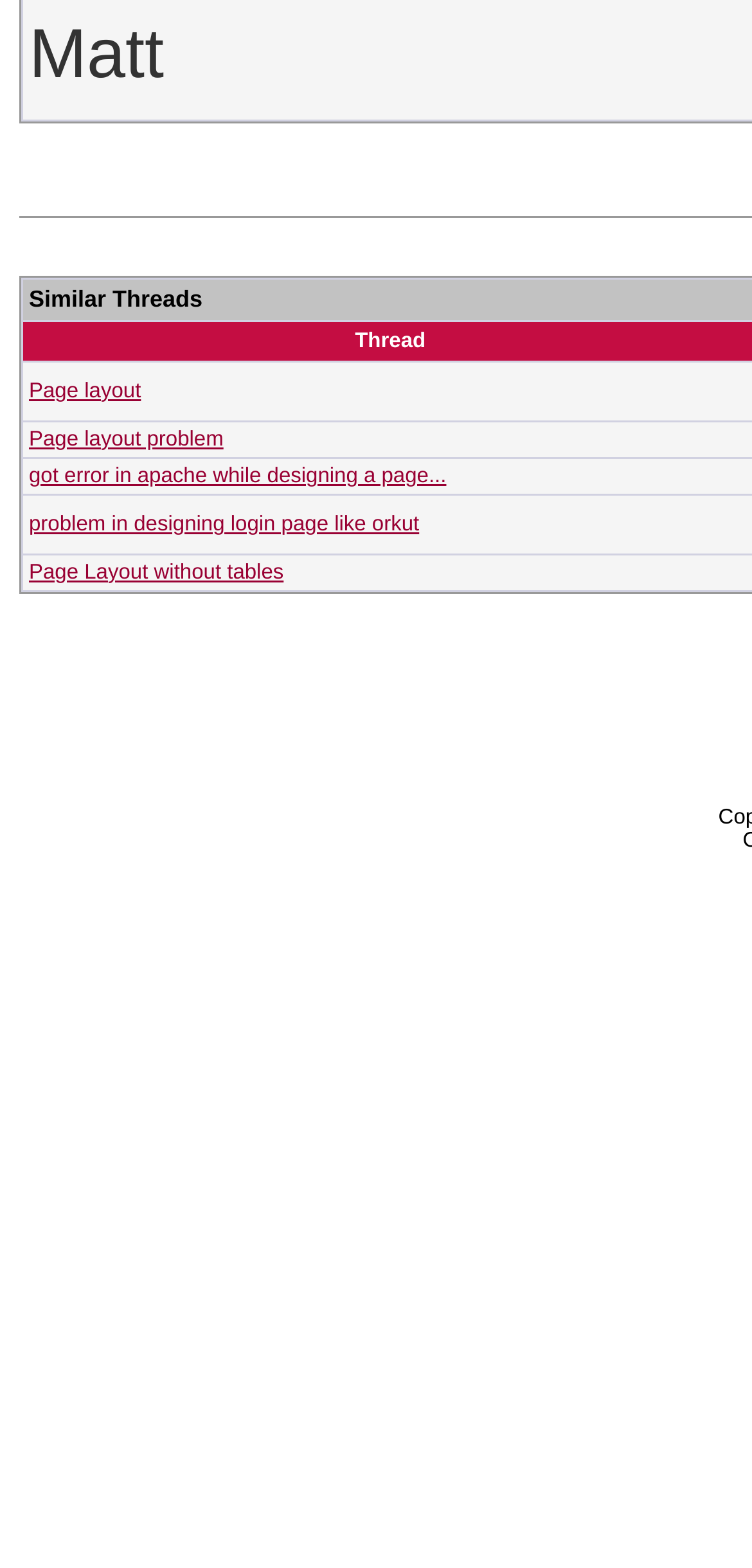Using the format (top-left x, top-left y, bottom-right x, bottom-right y), provide the bounding box coordinates for the described UI element. All values should be floating point numbers between 0 and 1: Page Layout without tables

[0.038, 0.802, 0.377, 0.817]